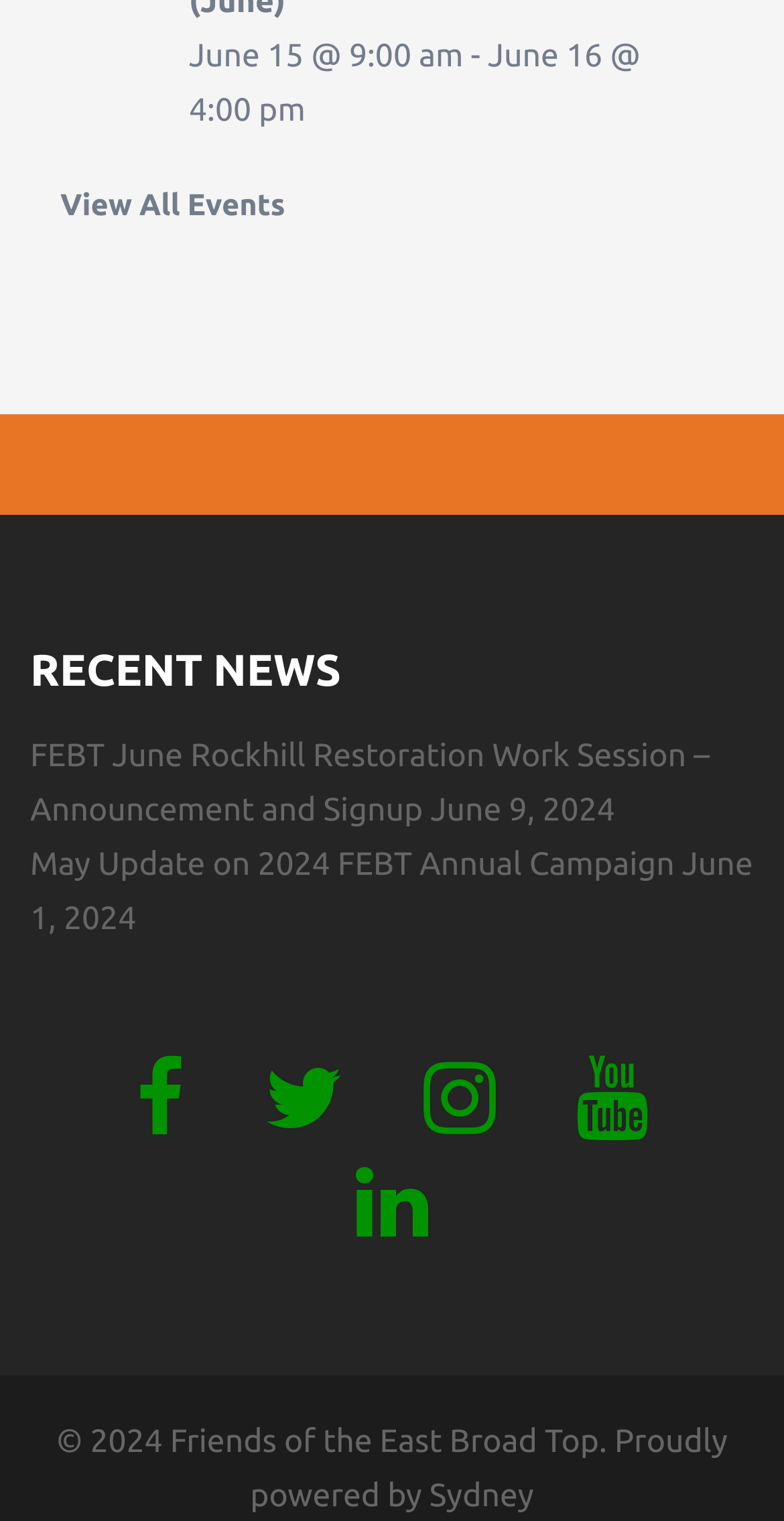Please find the bounding box coordinates of the section that needs to be clicked to achieve this instruction: "View all events".

[0.077, 0.123, 0.364, 0.146]